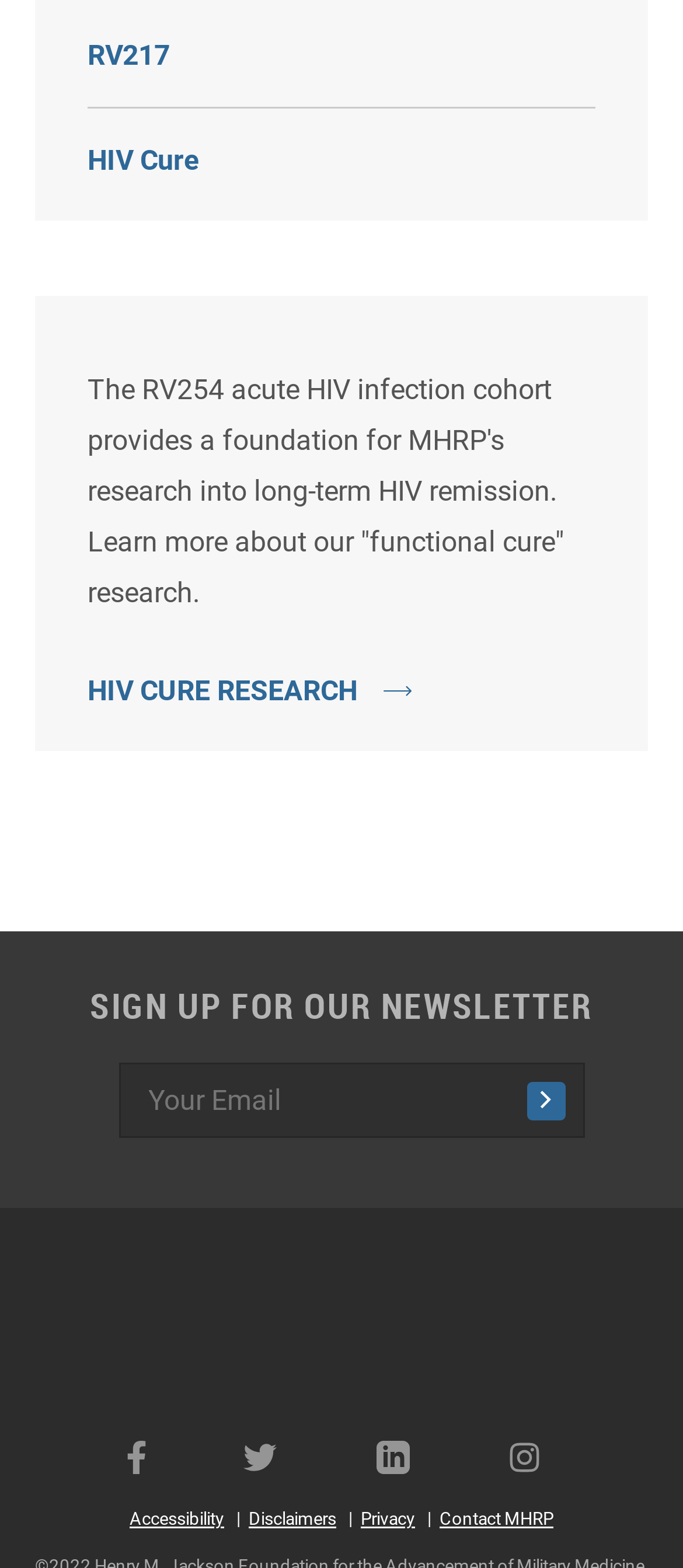Indicate the bounding box coordinates of the element that must be clicked to execute the instruction: "Click the 'RV217' link". The coordinates should be given as four float numbers between 0 and 1, i.e., [left, top, right, bottom].

[0.128, 0.025, 0.872, 0.07]